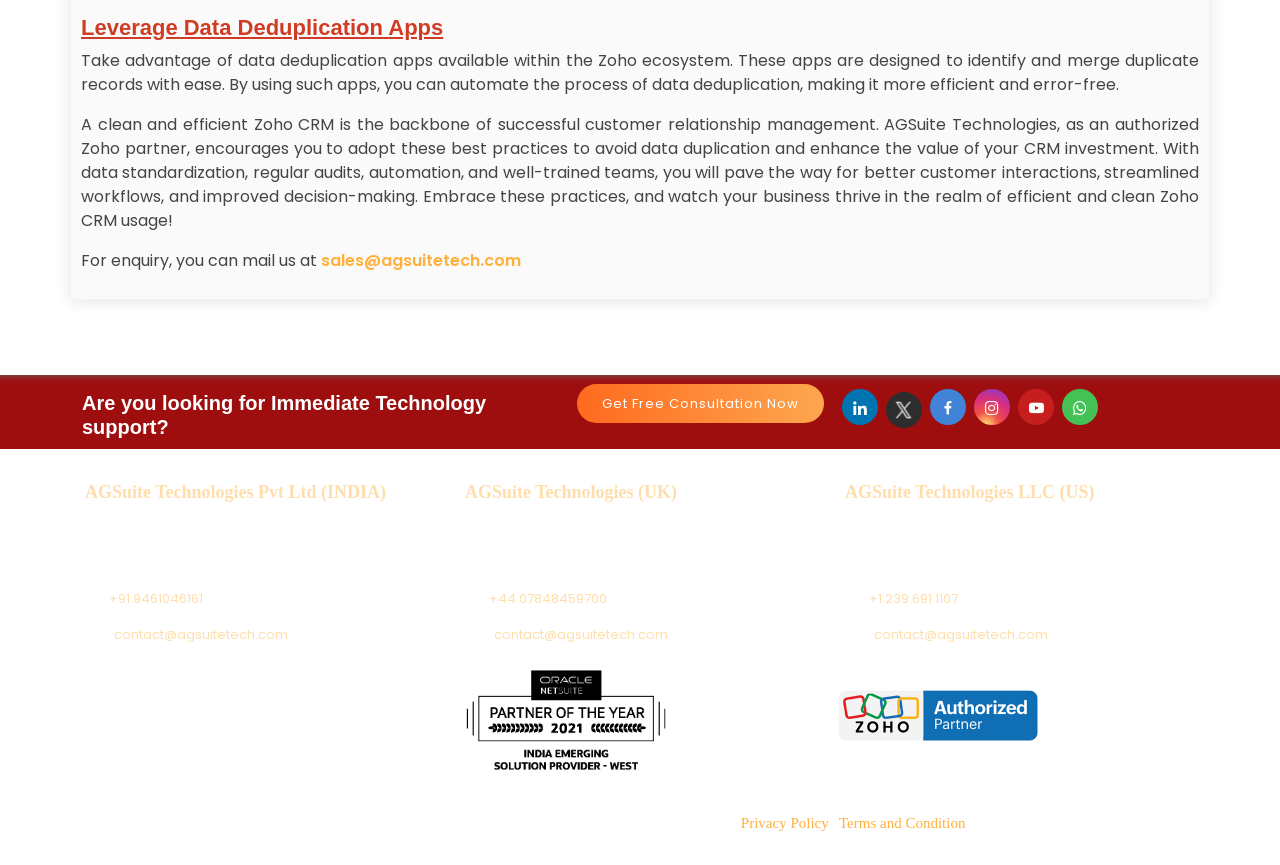Please specify the coordinates of the bounding box for the element that should be clicked to carry out this instruction: "Get Free Consultation Now". The coordinates must be four float numbers between 0 and 1, formatted as [left, top, right, bottom].

[0.451, 0.444, 0.644, 0.489]